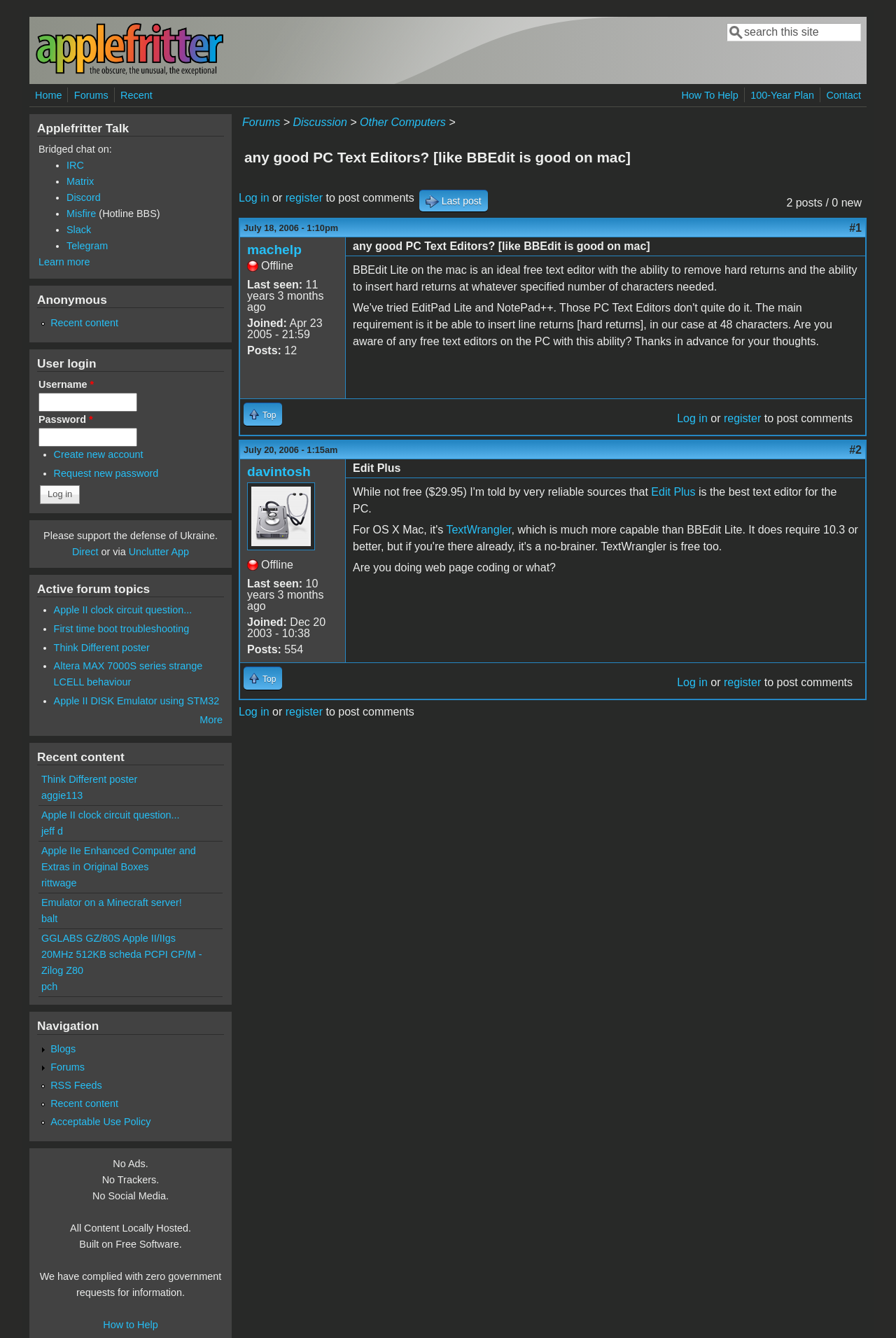Using the information in the image, give a comprehensive answer to the question: 
What is the purpose of the 'Search form' section?

The 'Search form' section is provided to allow users to search the site for specific content, as indicated by the 'Search this site' label next to the search box.